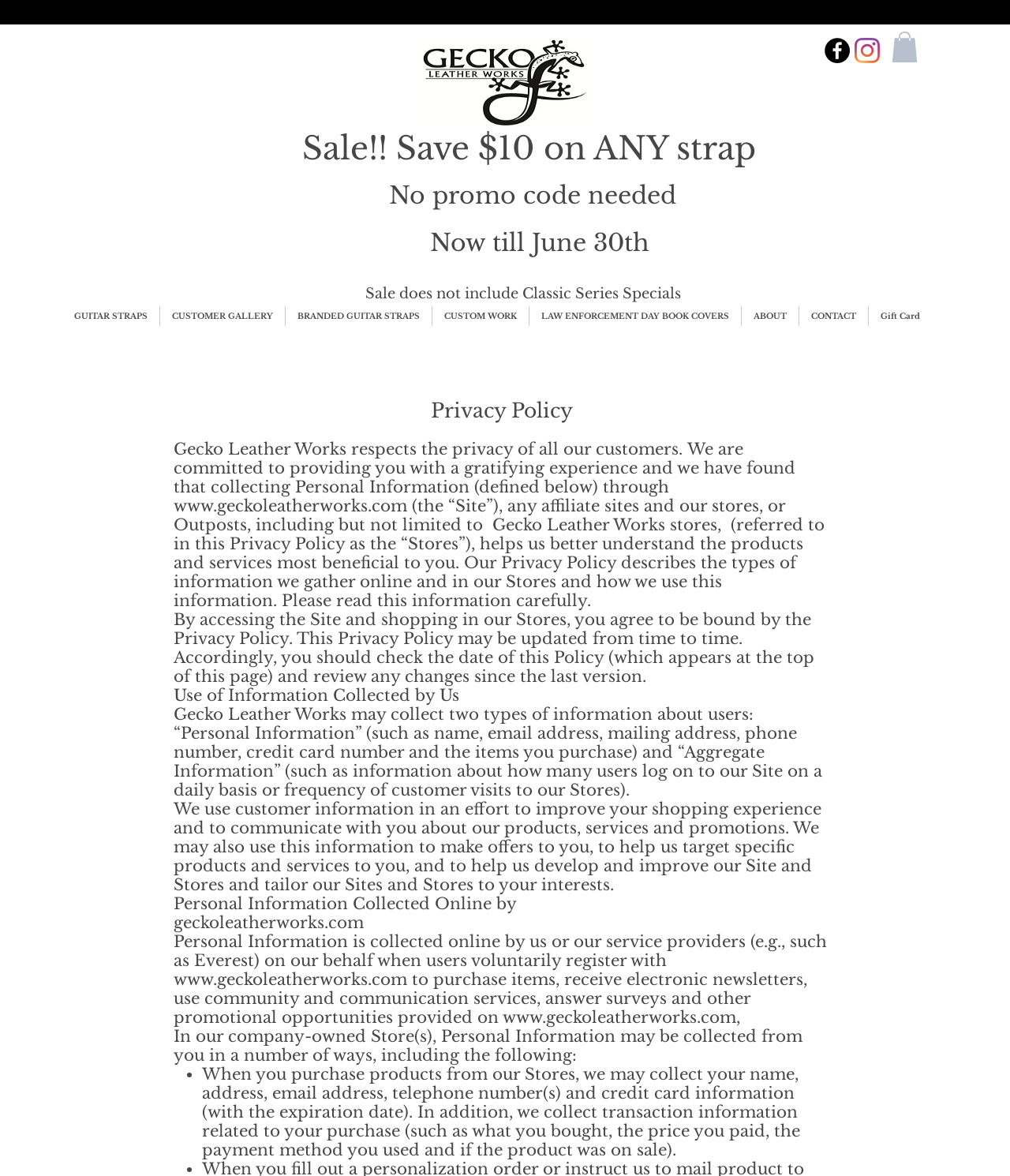Locate the bounding box coordinates for the element described below: "LAW ENFORCEMENT DAY BOOK COVERS". The coordinates must be four float values between 0 and 1, formatted as [left, top, right, bottom].

[0.524, 0.26, 0.734, 0.277]